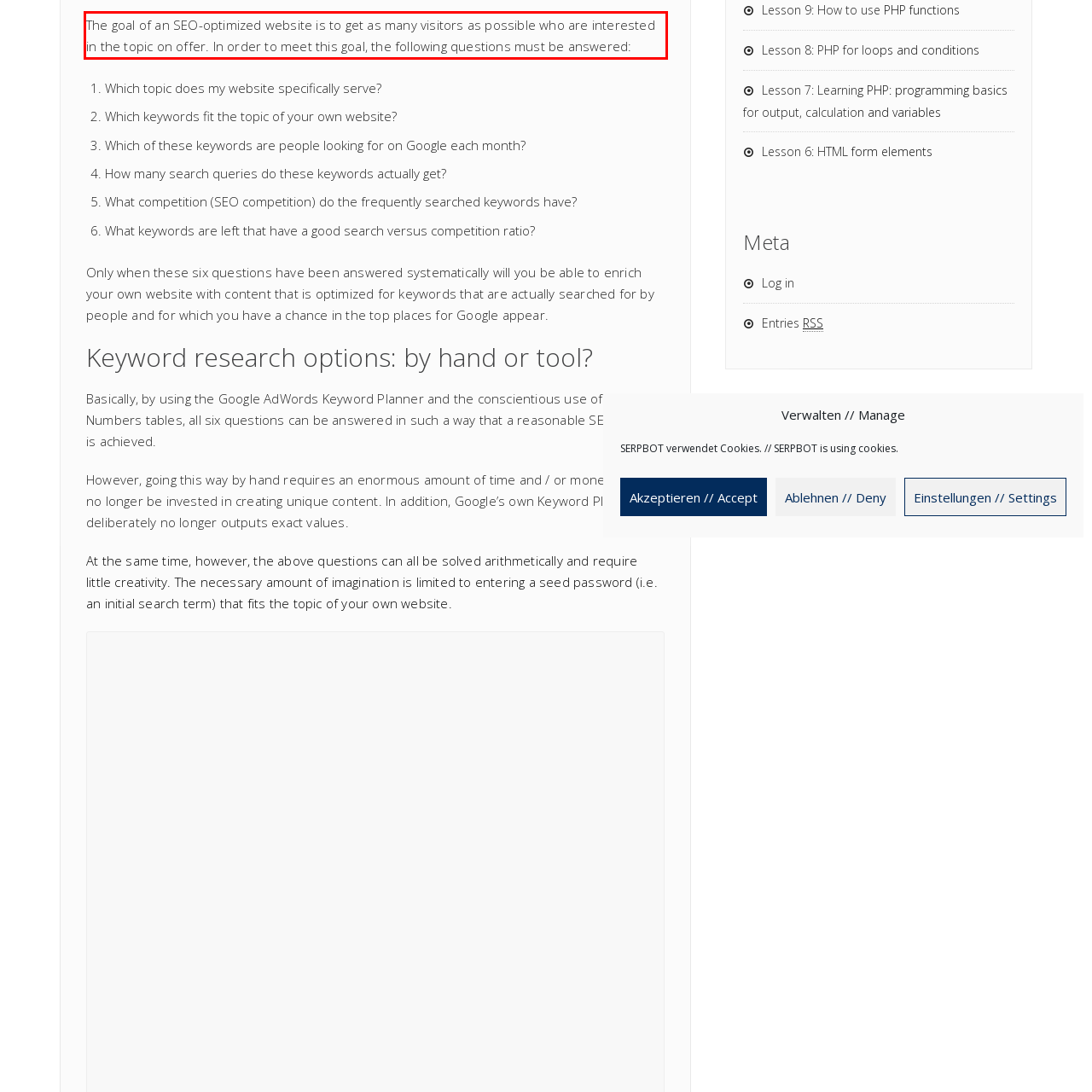Please analyze the screenshot of a webpage and extract the text content within the red bounding box using OCR.

The goal of an SEO-optimized website is to get as many visitors as possible who are interested in the topic on offer. In order to meet this goal, the following questions must be answered: